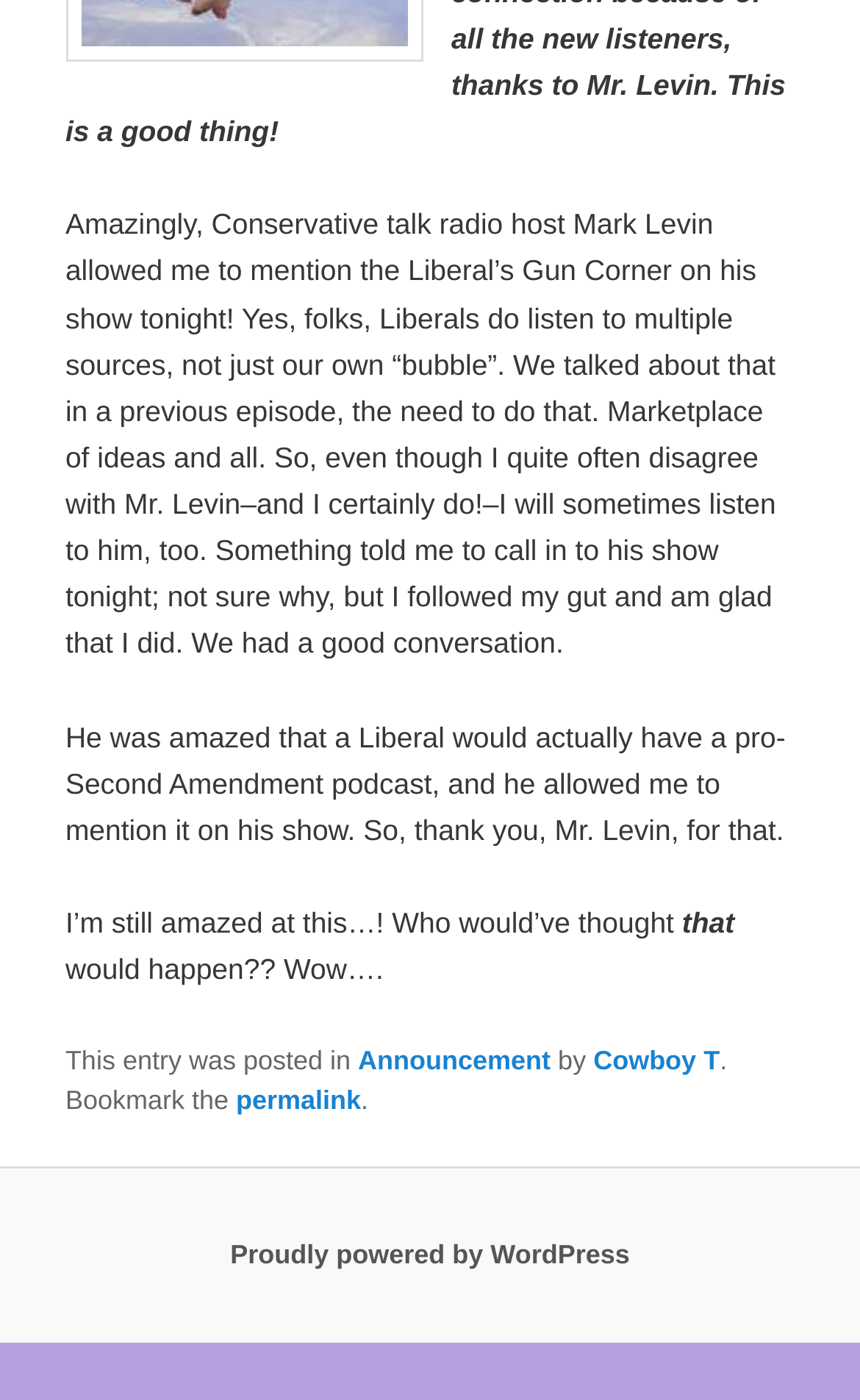Find the bounding box coordinates for the element described here: "Cowboy T".

[0.69, 0.746, 0.837, 0.768]